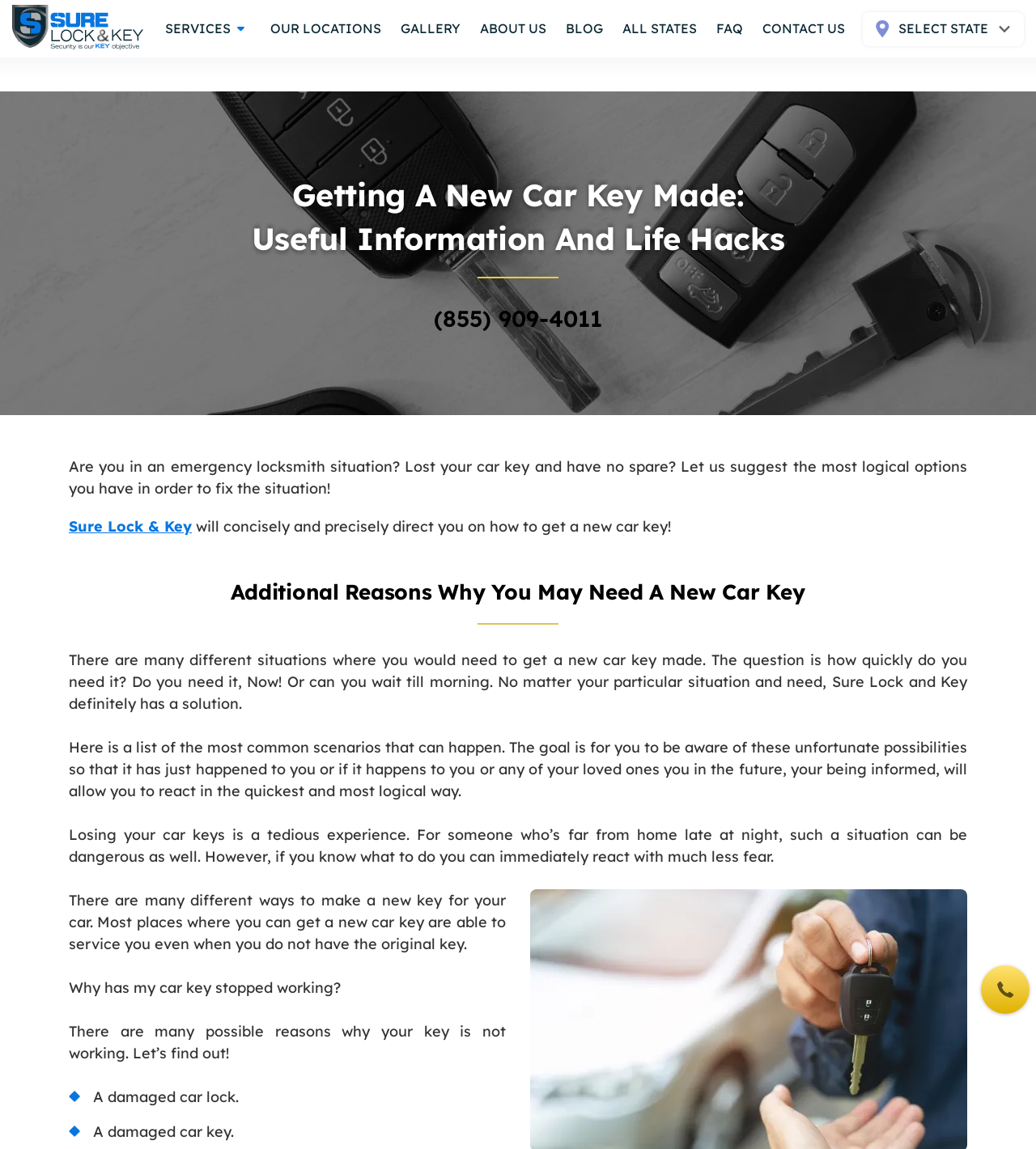What is the name of the company providing the service?
Analyze the screenshot and provide a detailed answer to the question.

The company name is mentioned in the static text elements on the webpage, specifically in the sentence 'Let us suggest the most logical options you have in order to fix the situation!' and also as a link element with the text 'Sure Lock & Key'.